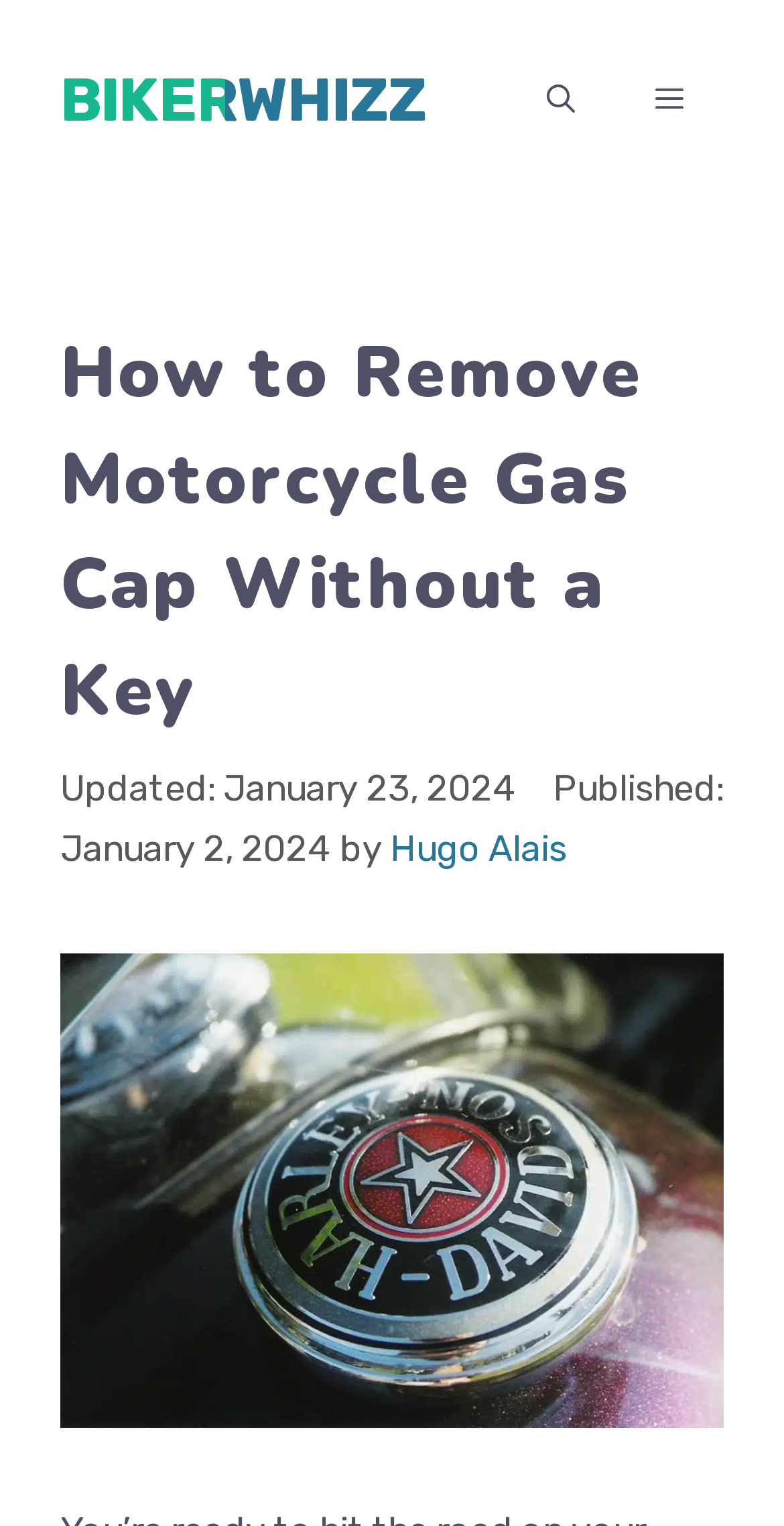Identify the webpage's primary heading and generate its text.

How to Remove Motorcycle Gas Cap Without a Key